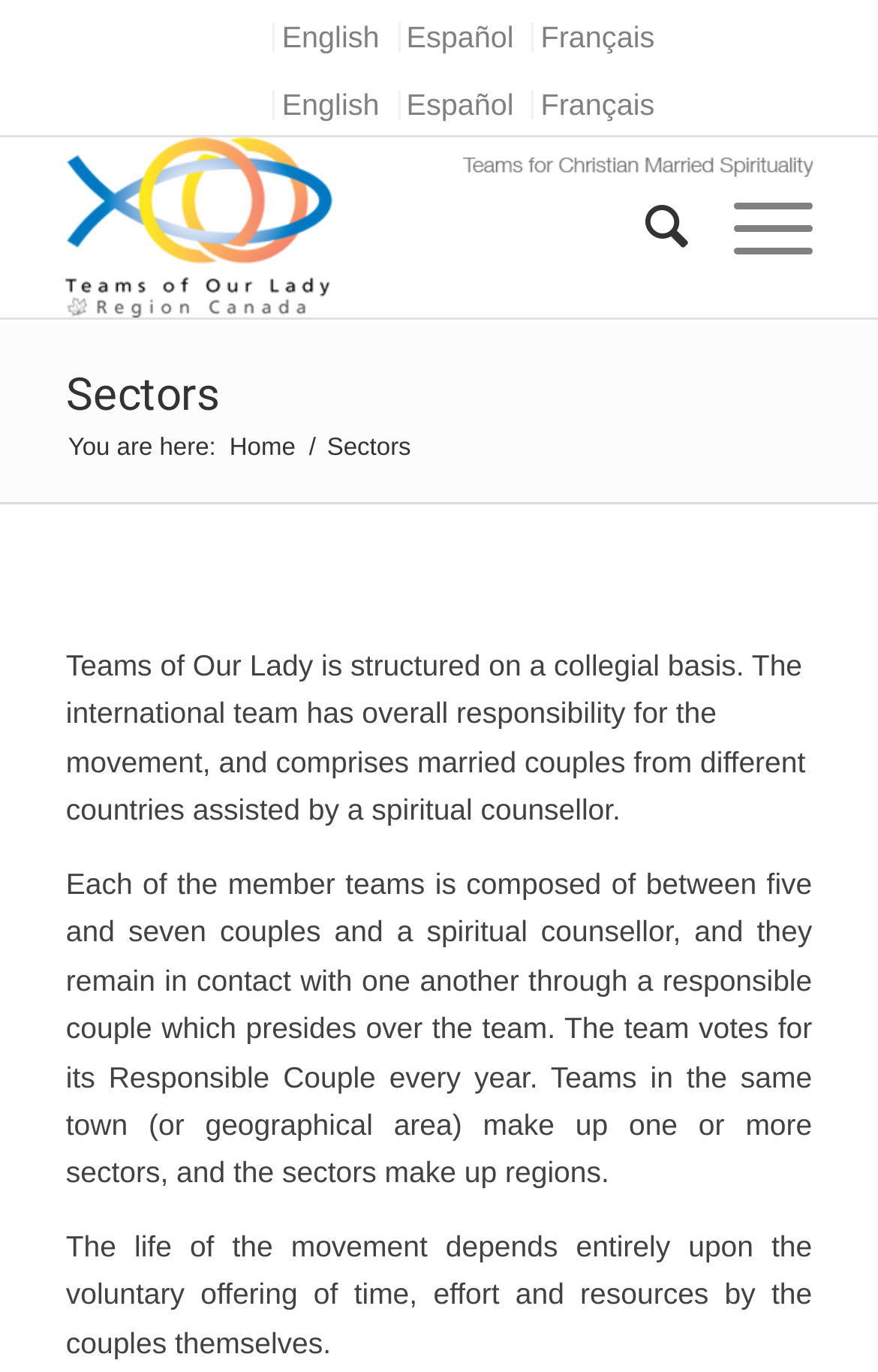Provide the bounding box coordinates of the HTML element this sentence describes: "aria-label="Teams of Our Lady Canada"". The bounding box coordinates consist of four float numbers between 0 and 1, i.e., [left, top, right, bottom].

[0.075, 0.1, 0.755, 0.231]